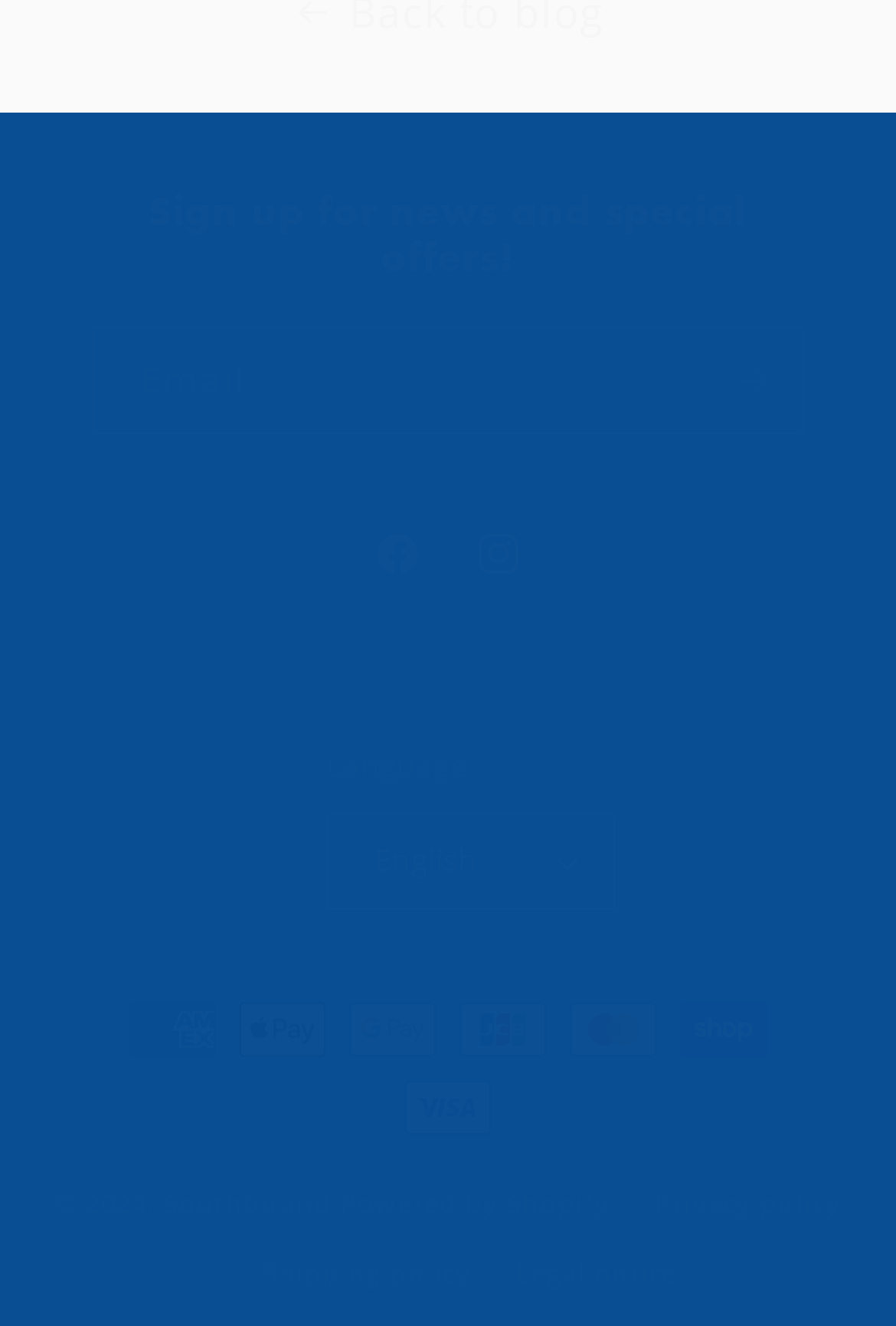What is the language of the webpage?
Using the information presented in the image, please offer a detailed response to the question.

The webpage has a button labeled 'English' which is expanded, indicating that the language of the webpage is currently set to English.